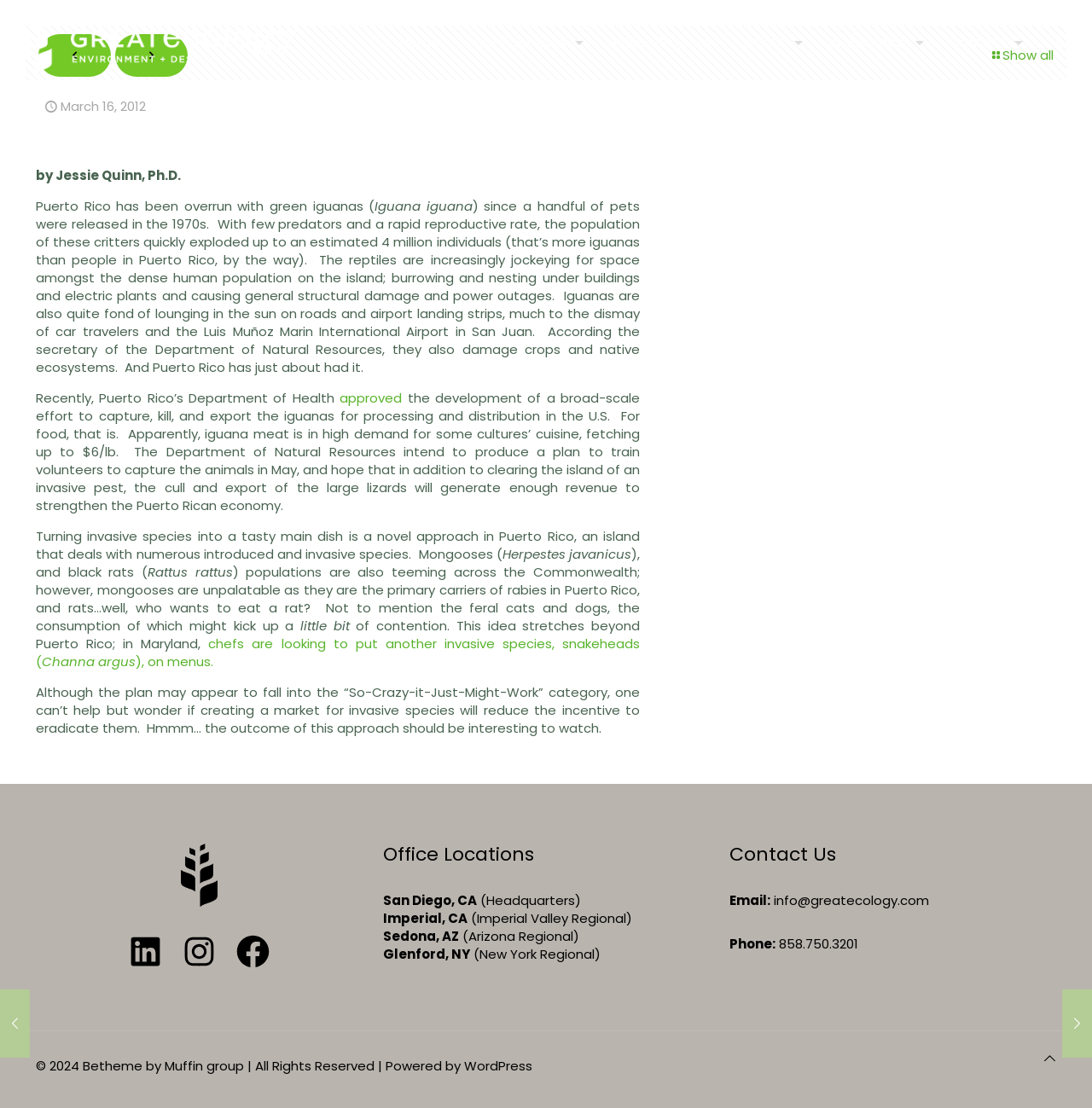Determine the bounding box coordinates of the clickable region to carry out the instruction: "click the 'Home' link".

[0.35, 0.0, 0.418, 0.077]